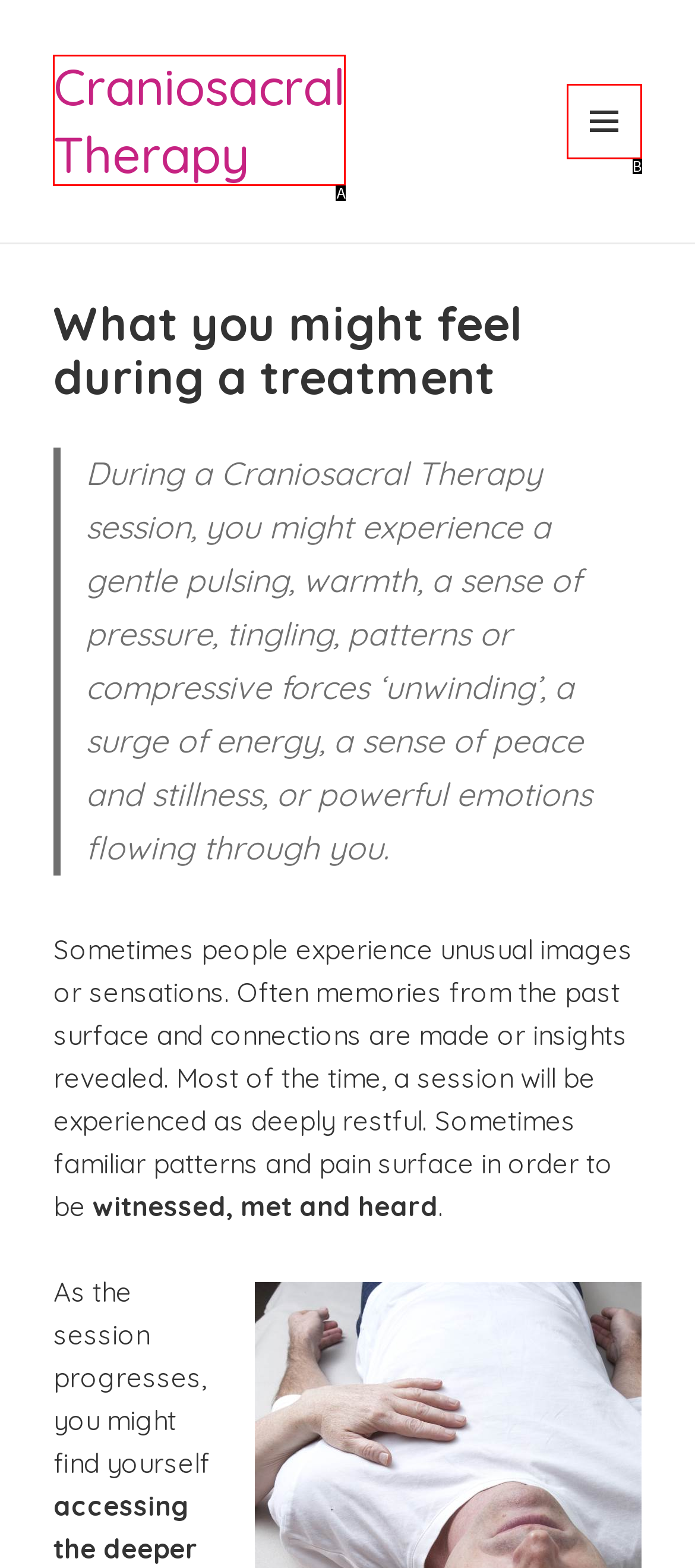From the provided options, pick the HTML element that matches the description: Menu. Respond with the letter corresponding to your choice.

None